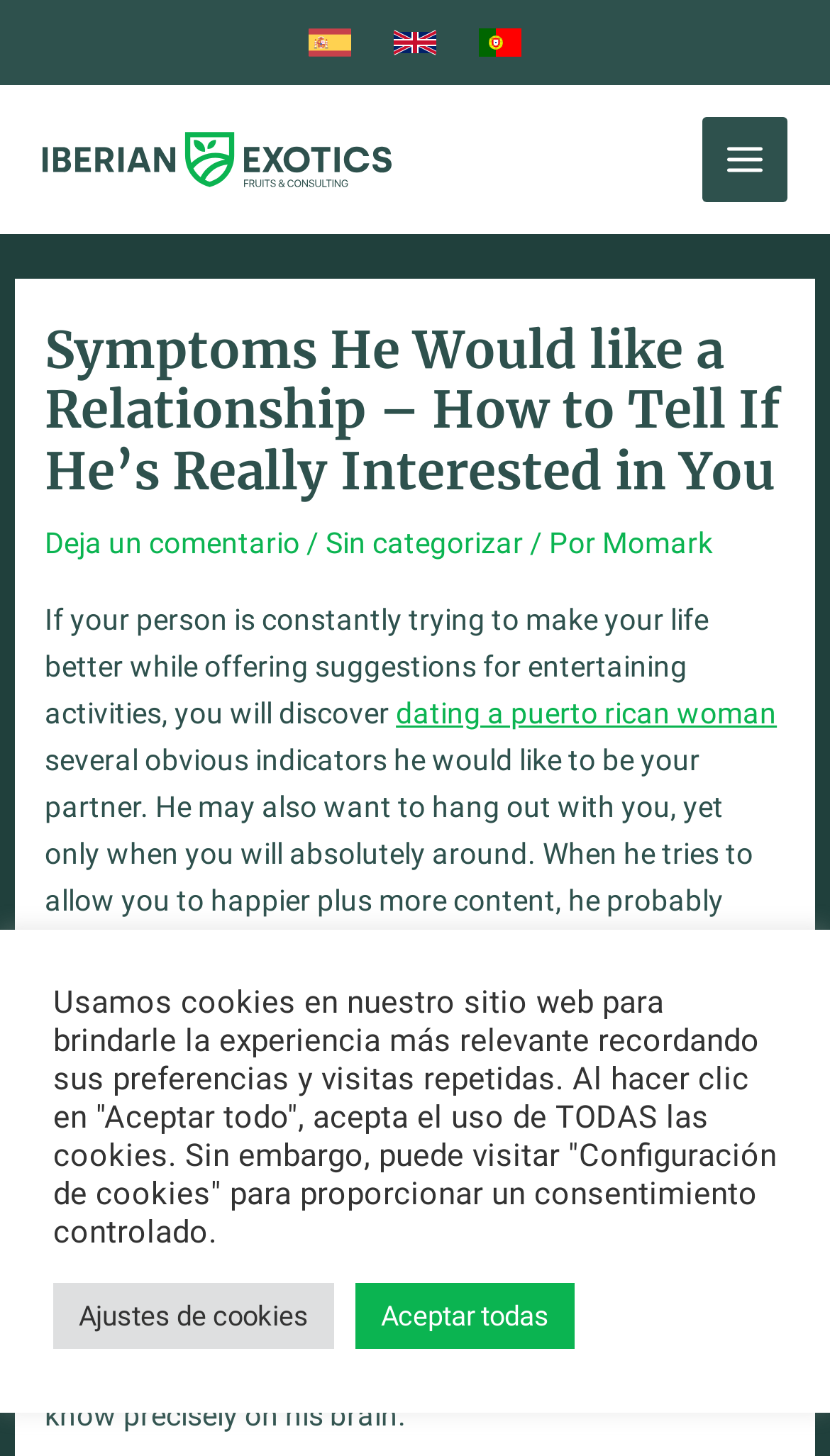Based on what you see in the screenshot, provide a thorough answer to this question: What does the button 'Main Menu' do?

The button 'Main Menu' is located in the top-right corner of the webpage and has an image of a hamburger menu. When clicked, it expands the menu, revealing more options.